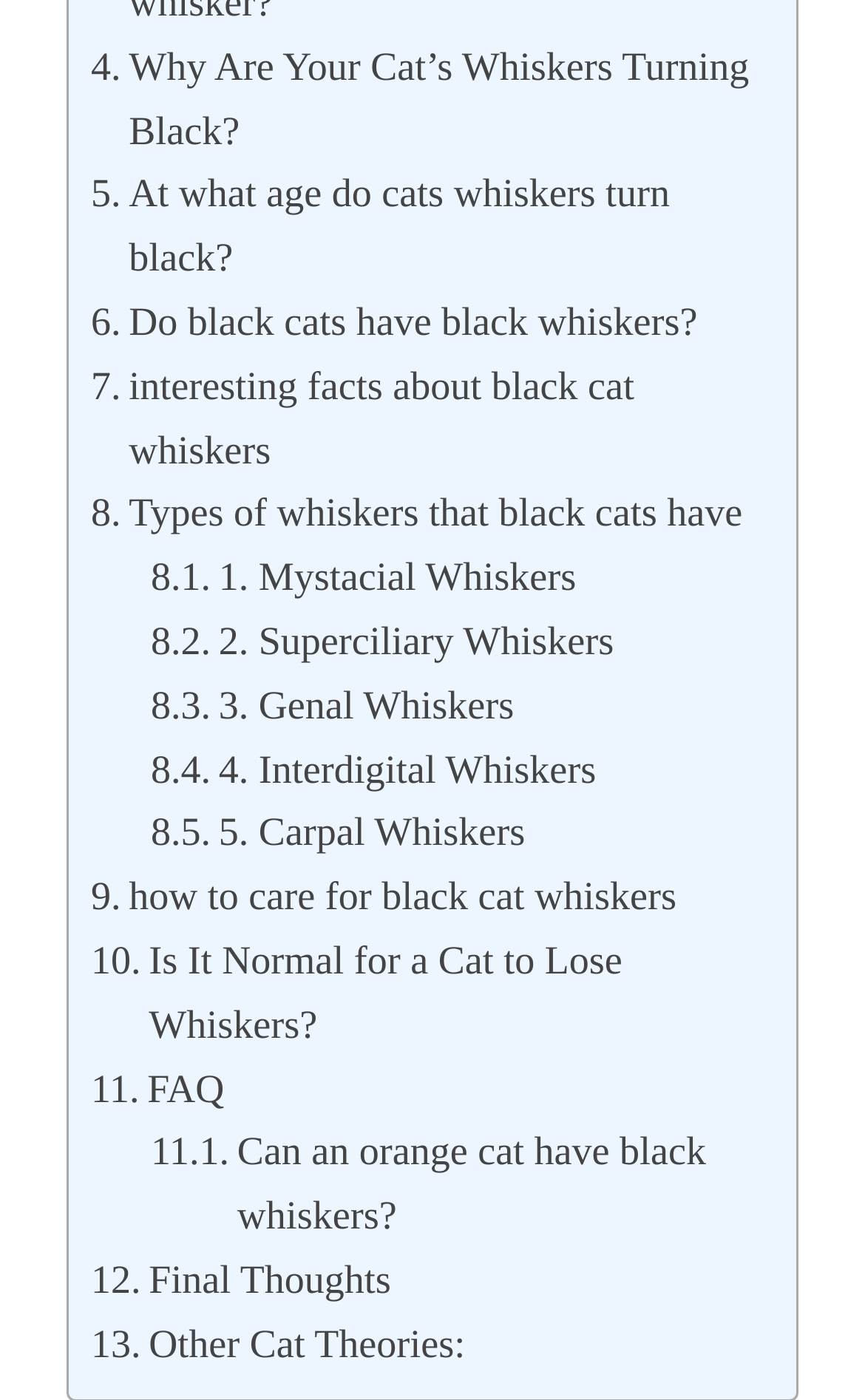Identify the bounding box coordinates of the area that should be clicked in order to complete the given instruction: "Learn about 'how to care for black cat whiskers'". The bounding box coordinates should be four float numbers between 0 and 1, i.e., [left, top, right, bottom].

[0.105, 0.618, 0.782, 0.664]